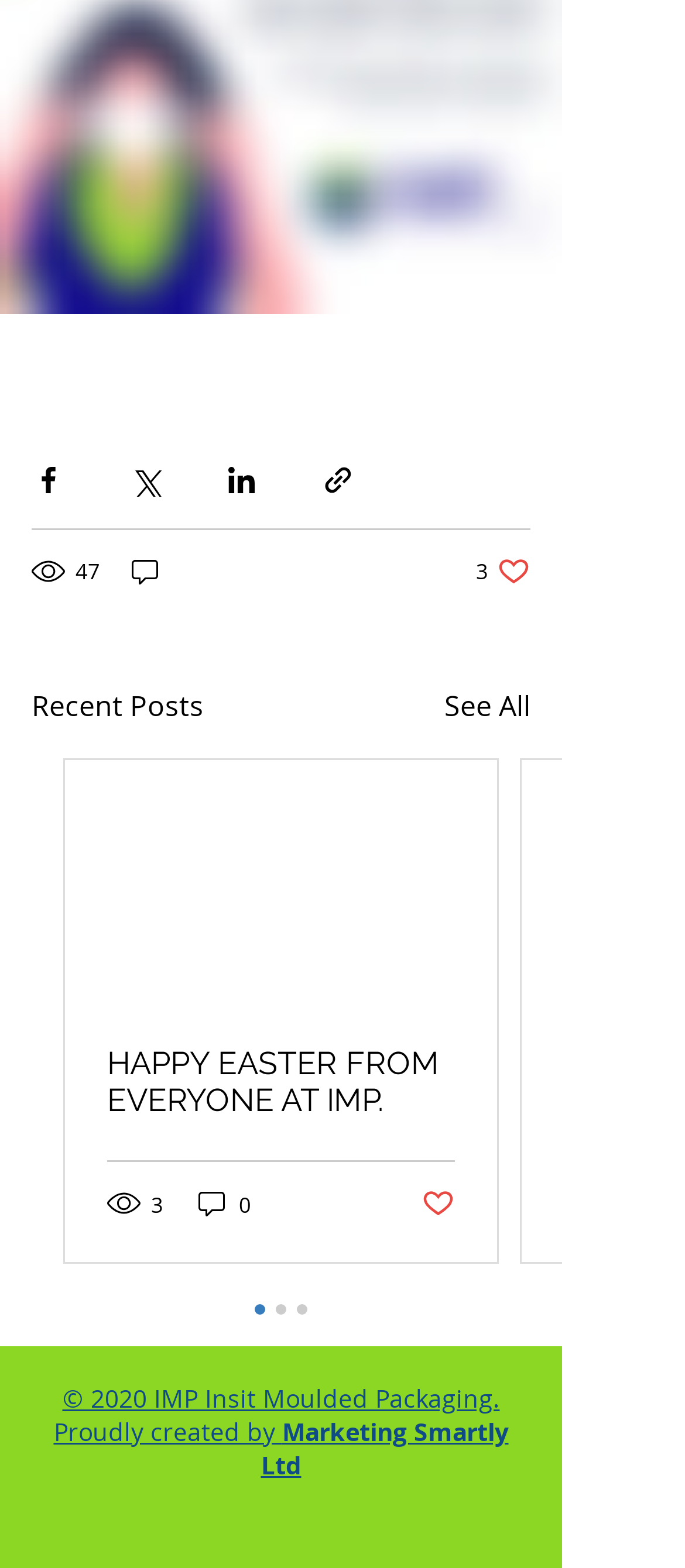Please identify the bounding box coordinates of the area that needs to be clicked to fulfill the following instruction: "View recent posts."

[0.046, 0.436, 0.297, 0.463]